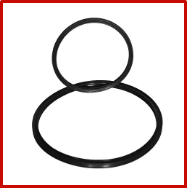Describe all the visual components present in the image.

This image showcases a pair of industrial X Rings, highlighting their unique design and functionality. The X Rings, characterized by their distinctive four-lobed shape, are engineered to provide effective sealing solutions in various industrial applications. Known for their reliability, they serve as an excellent alternative to traditional O Rings, especially in scenarios where spiral twisting and rolling may occur. 

The X Rings in the image are crafted from high-quality materials, ensuring durability and resistance to abrasion, chemicals, and temperature extremes. This makes them suitable for both static and dynamic sealing requirements. The image represents the commitment of Shende Sales Corporation, a leading manufacturer of X Rings in India, to deliver robust sealing solutions tailored to meet the diverse needs of their clients in challenging operational environments.